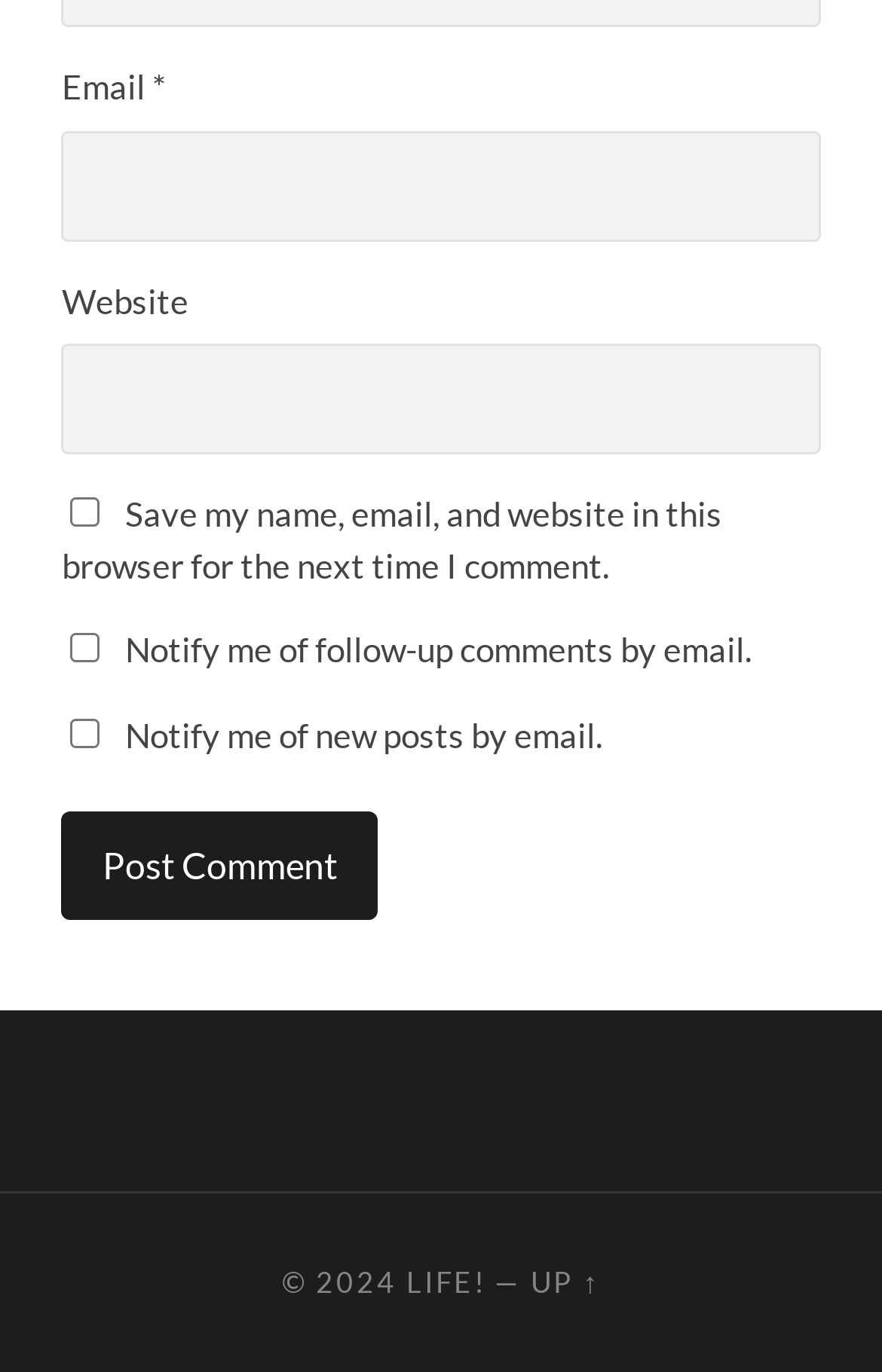Please identify the coordinates of the bounding box for the clickable region that will accomplish this instruction: "Save comment information".

[0.08, 0.363, 0.114, 0.385]